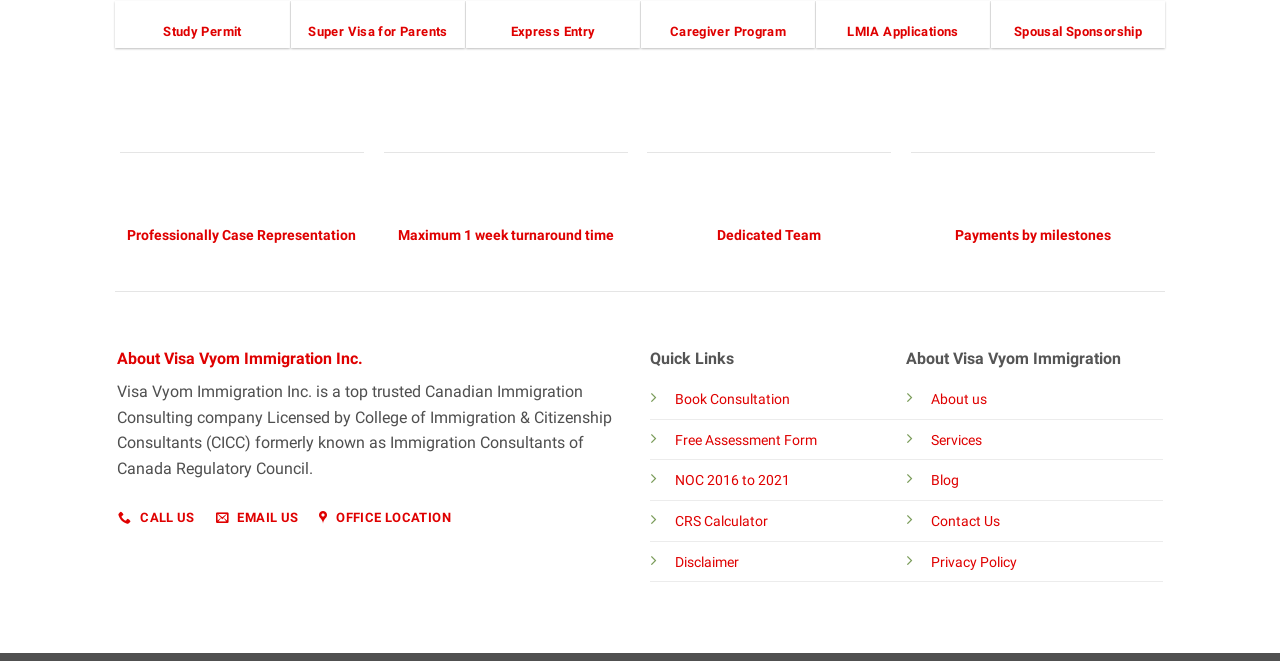How can I contact Visa Vyom Immigration Inc.?
Carefully examine the image and provide a detailed answer to the question.

The webpage provides three ways to contact Visa Vyom Immigration Inc.: by calling them, emailing them, or visiting their office location, as indicated by the links 'CALL US', 'EMAIL US', and 'OFFICE LOCATION' at the bottom of the page.